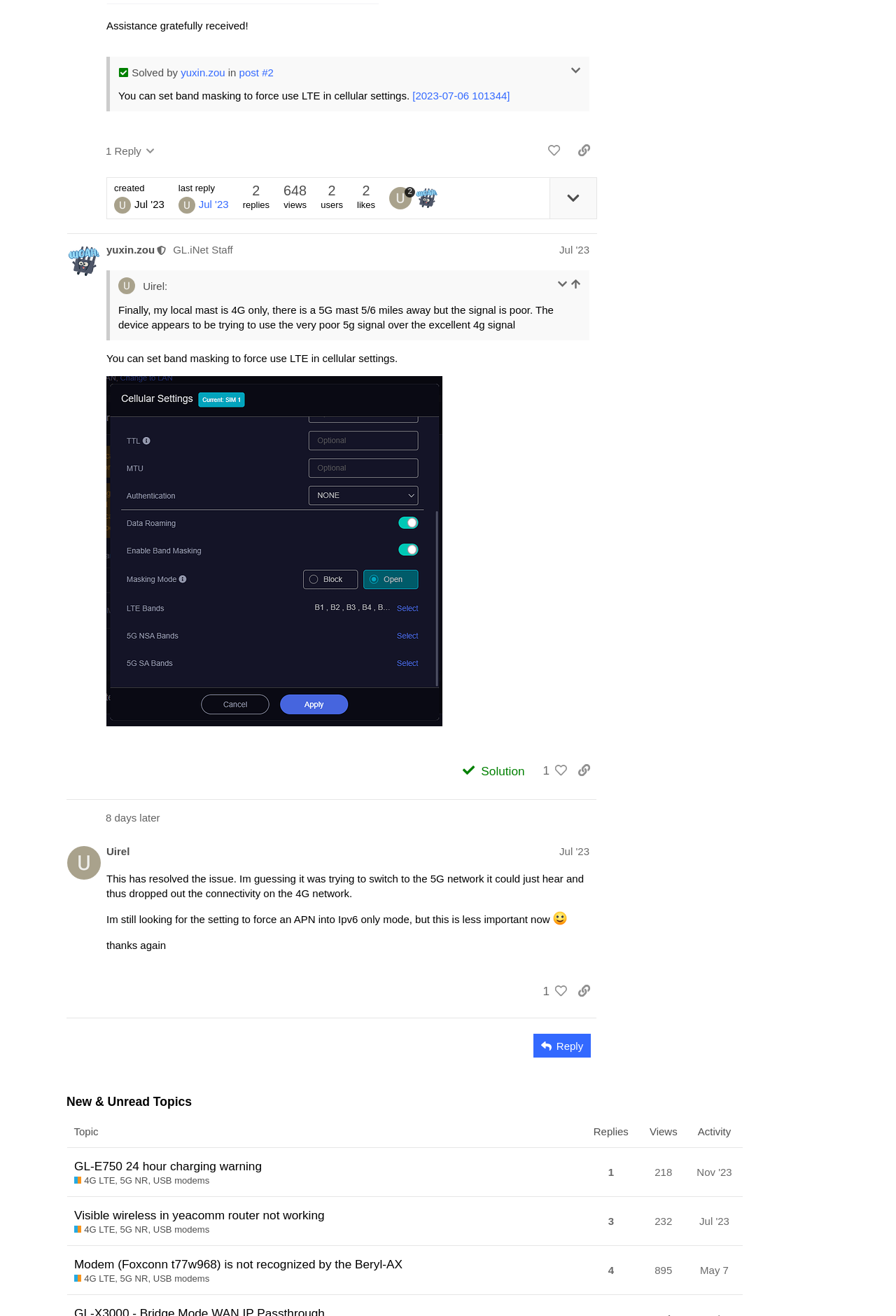Locate the bounding box coordinates of the area to click to fulfill this instruction: "Expand the post details". The bounding box should be presented as four float numbers between 0 and 1, in the order [left, top, right, bottom].

[0.613, 0.135, 0.666, 0.166]